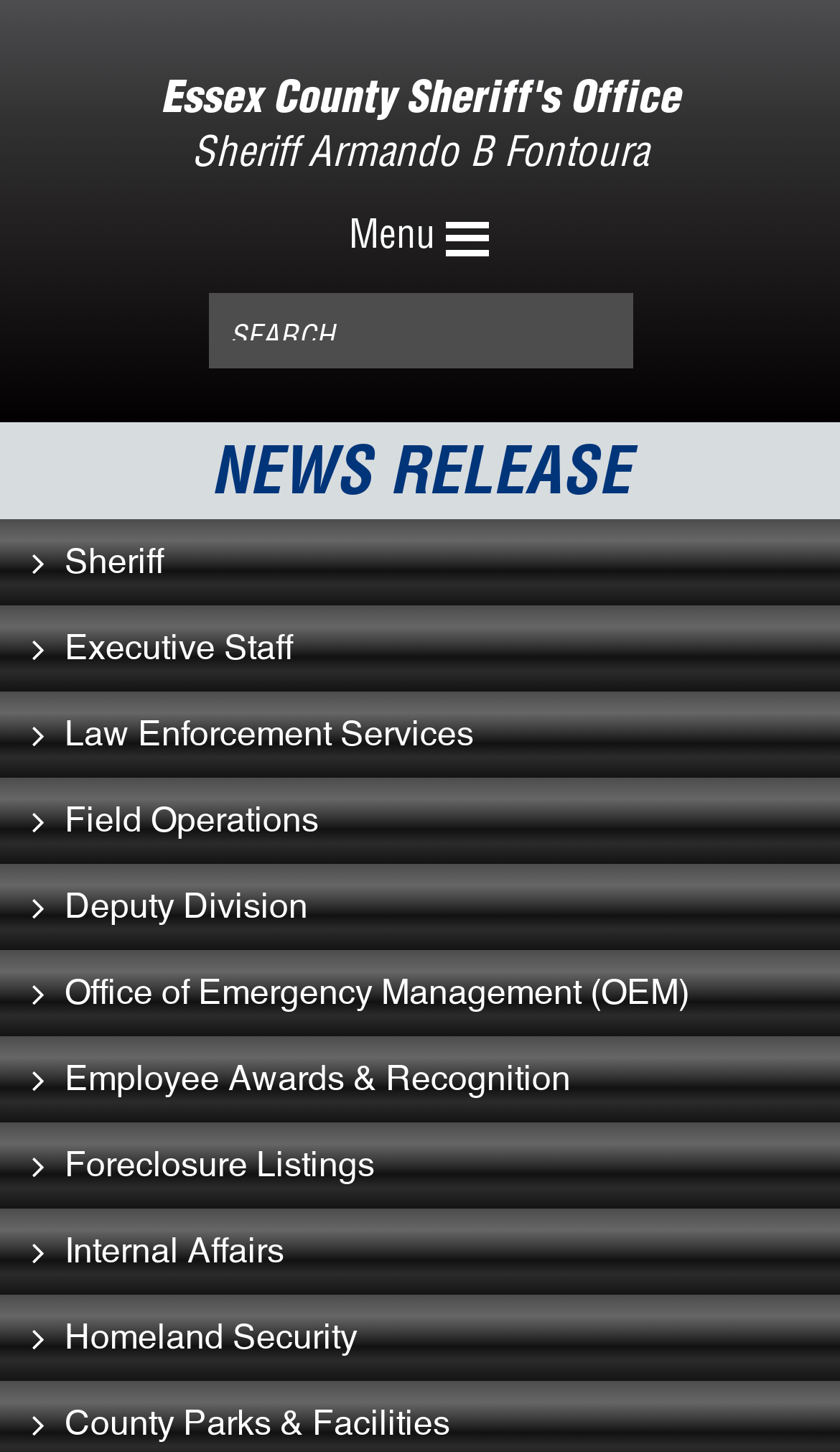Write an exhaustive caption that covers the webpage's main aspects.

The webpage appears to be the official website of the Essex County Sheriff's Office. At the top, there is a link to a menu, positioned roughly in the middle of the top section of the page. To the left of the menu link, there is a link to "Essex County Sheriff's Office Sheriff Armando B Fontoura", which spans almost the entire width of the page.

Below these links, there is a layout table that occupies about two-thirds of the page width. Within this table, there is a search box with a placeholder text "Search..", positioned at the top.

The main content of the page is headed by a large "NEWS RELEASE" title, which spans the full width of the page. Below this title, there are several links arranged vertically, each with an icon represented by "\uf105". These links include "Sheriff", "Executive Staff", "Law Enforcement Services", "Field Operations", "Deputy Division", "Office of Emergency Management (OEM)", "Employee Awards & Recognition", "Foreclosure Listings", "Internal Affairs", and "Homeland Security". These links occupy the majority of the page's vertical space.